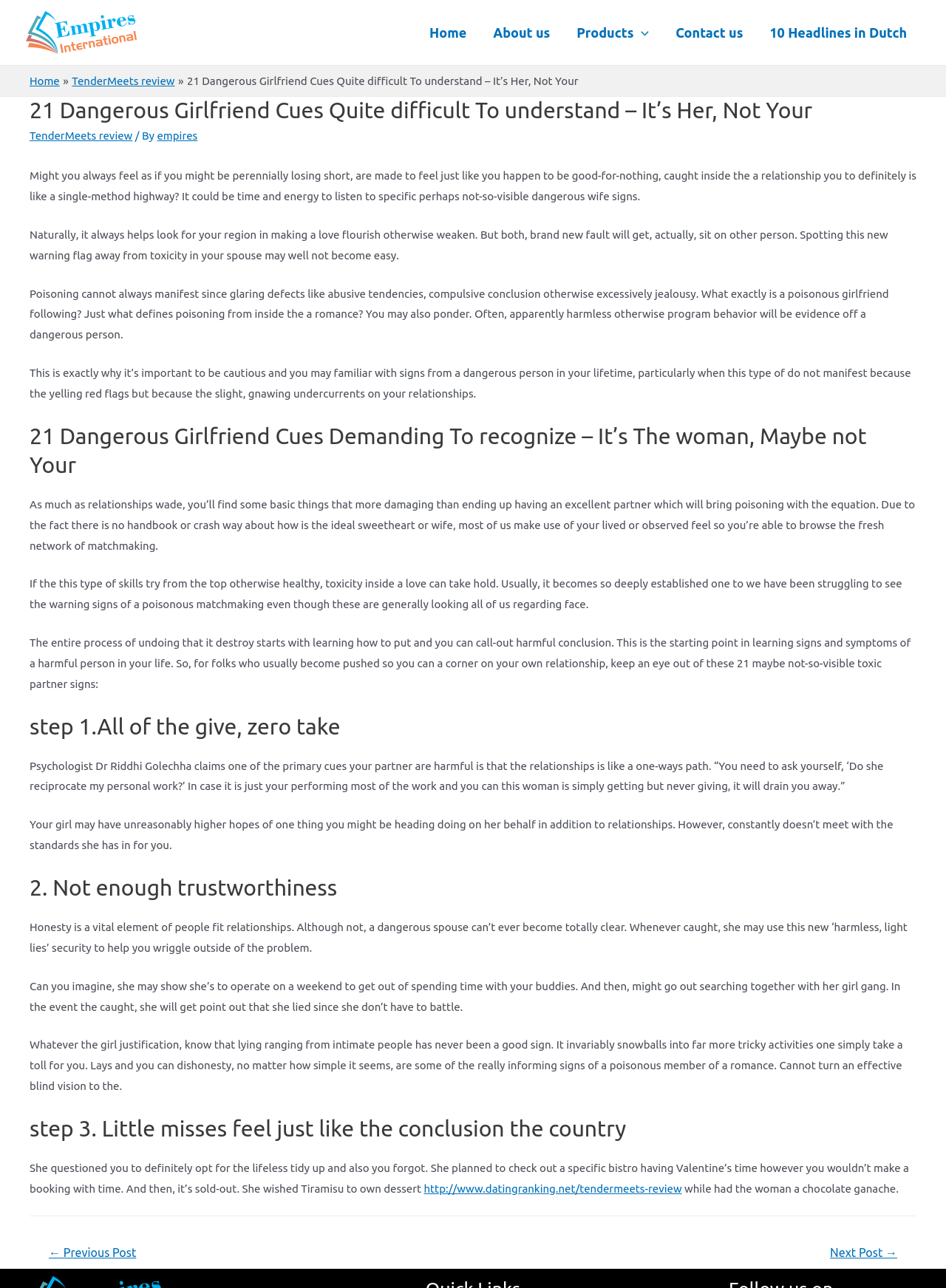Can you find the bounding box coordinates for the element to click on to achieve the instruction: "Click on the 'Contact us' link in the site navigation"?

[0.7, 0.005, 0.8, 0.045]